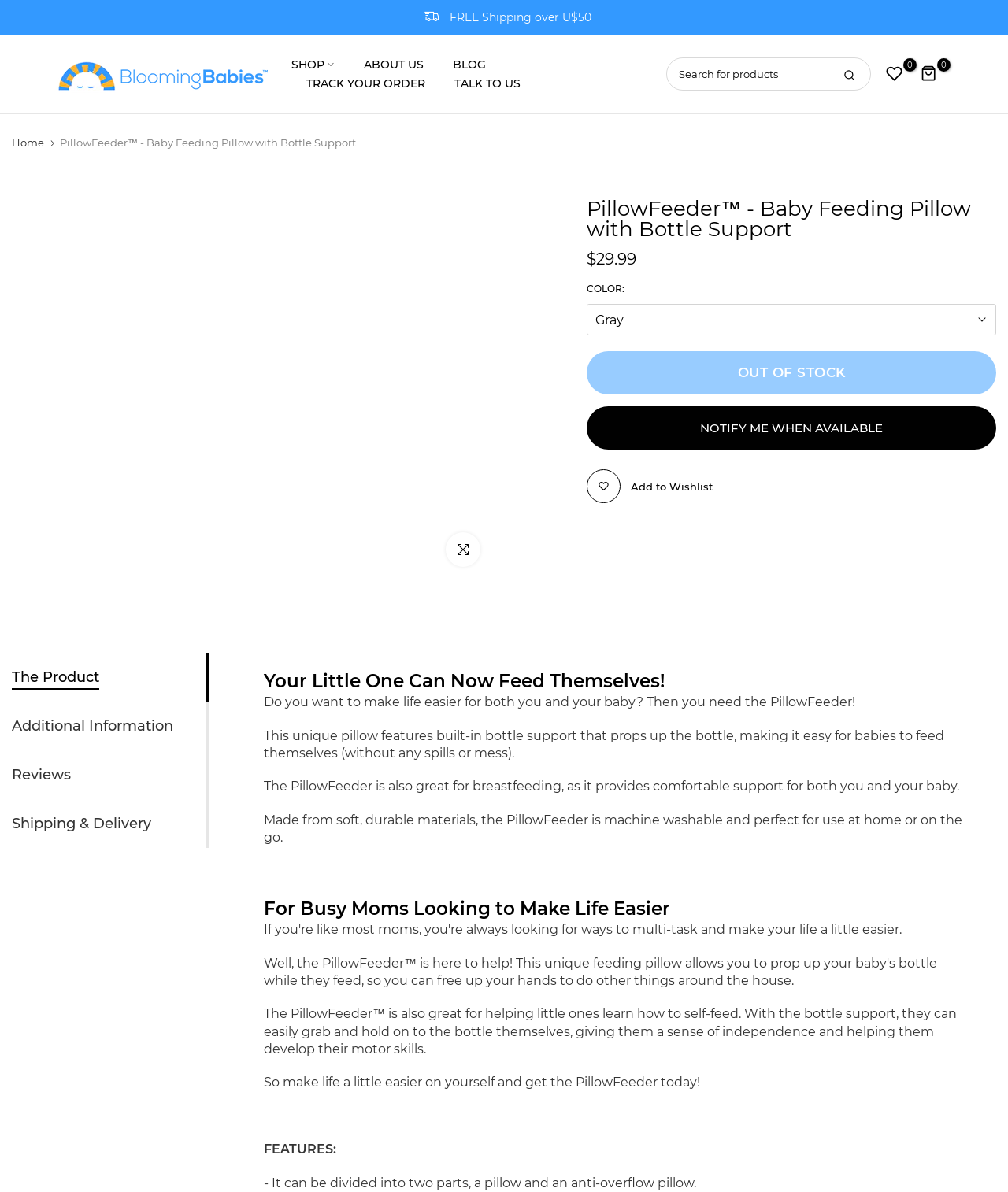Find the primary header on the webpage and provide its text.

PillowFeeder™ - Baby Feeding Pillow with Bottle Support